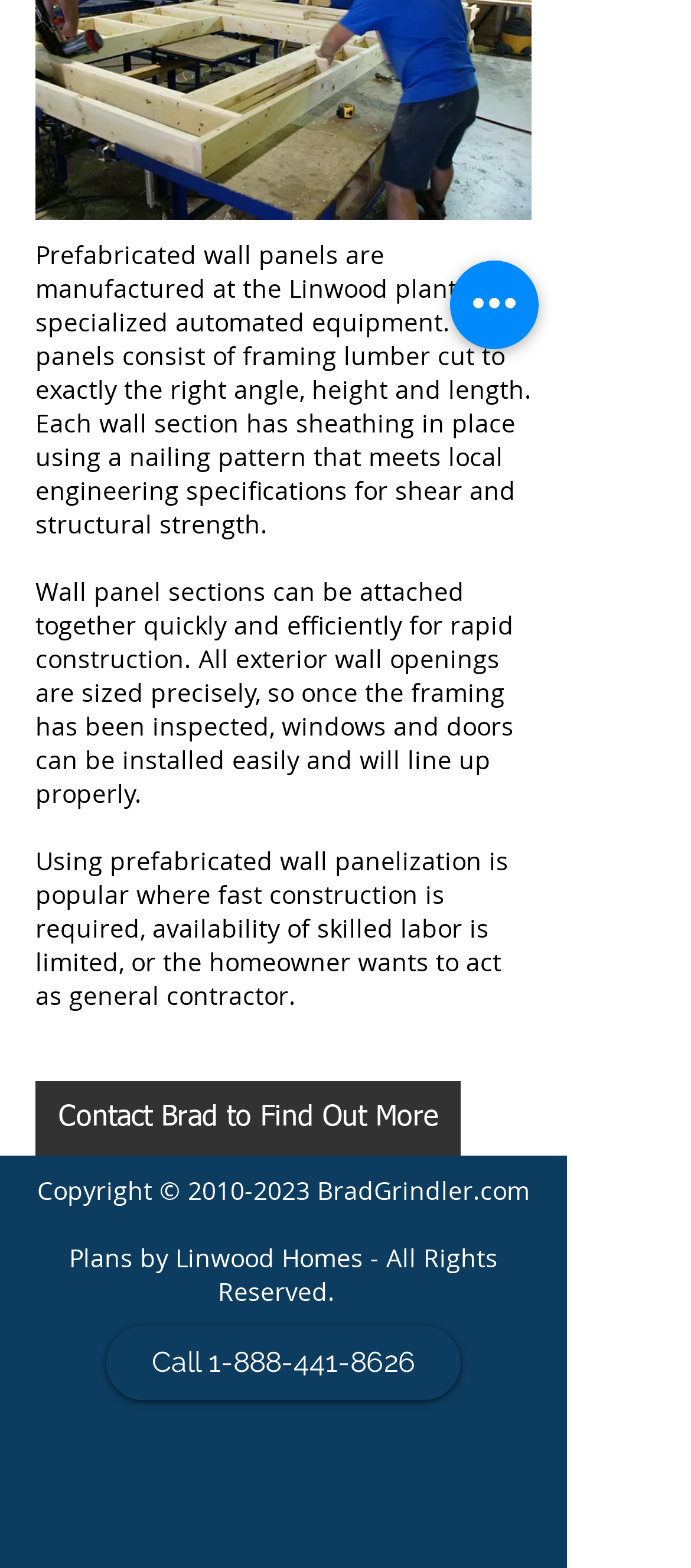Given the description of the UI element: "aria-label="Facebook Social Icon"", predict the bounding box coordinates in the form of [left, top, right, bottom], with each value being a float between 0 and 1.

[0.231, 0.904, 0.321, 0.944]